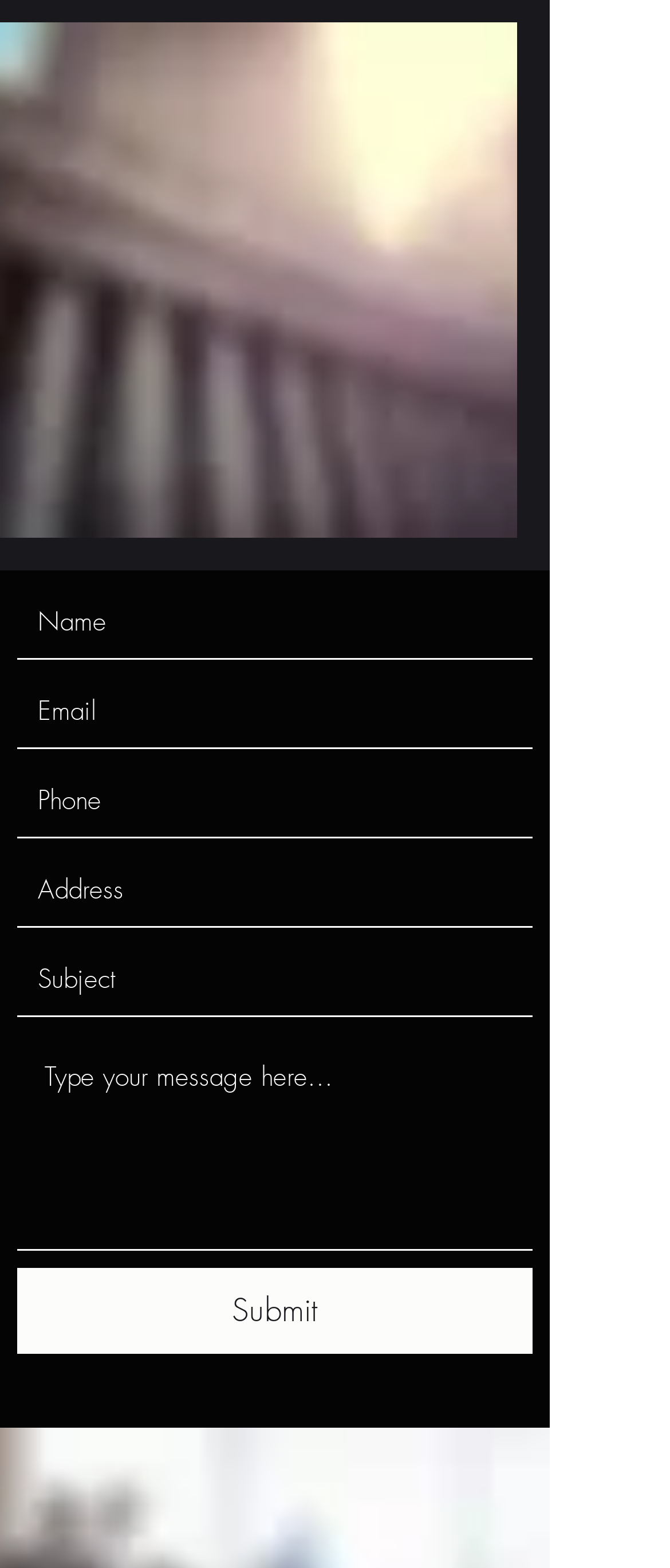How many fields are there on the form?
Using the image as a reference, give a one-word or short phrase answer.

6